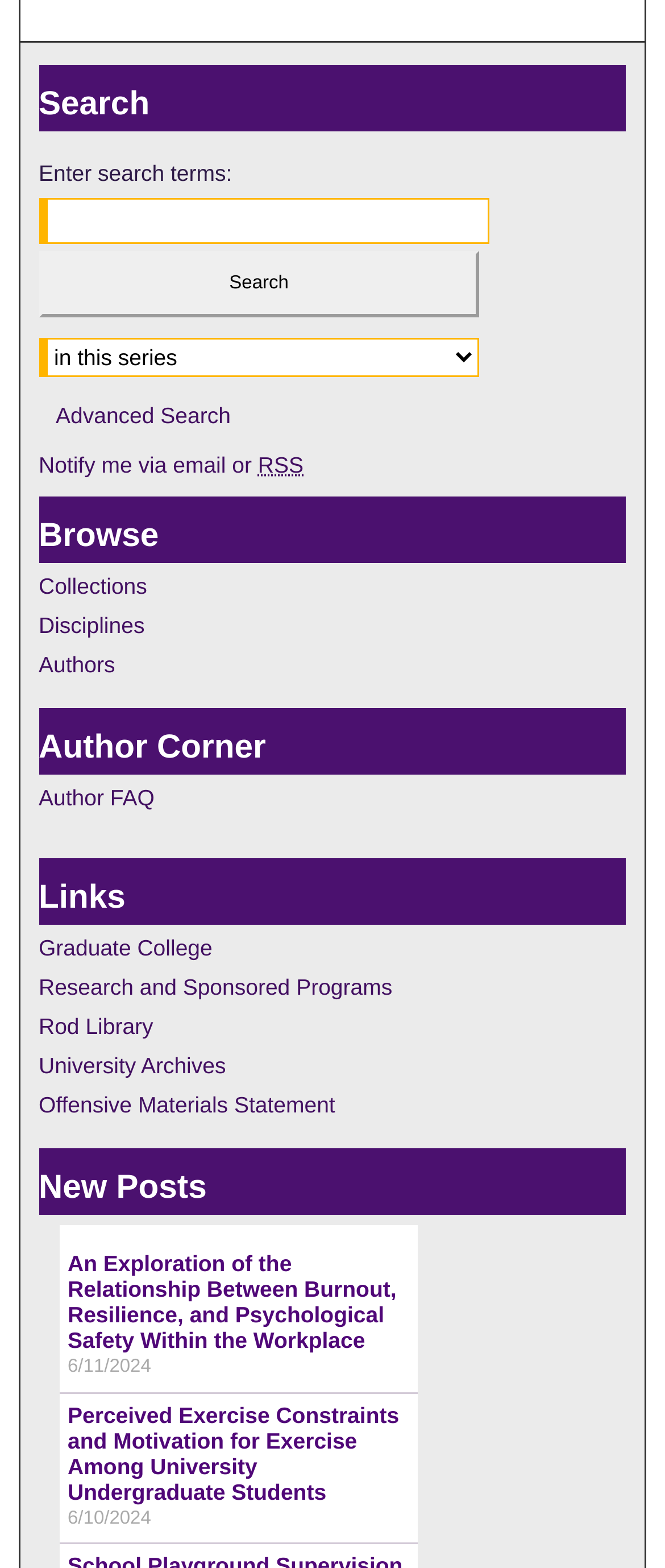What is the date of the second new post listed?
Make sure to answer the question with a detailed and comprehensive explanation.

The second new post listed has a date of '6/10/2024' associated with it, which is likely the publication or posting date of the content.